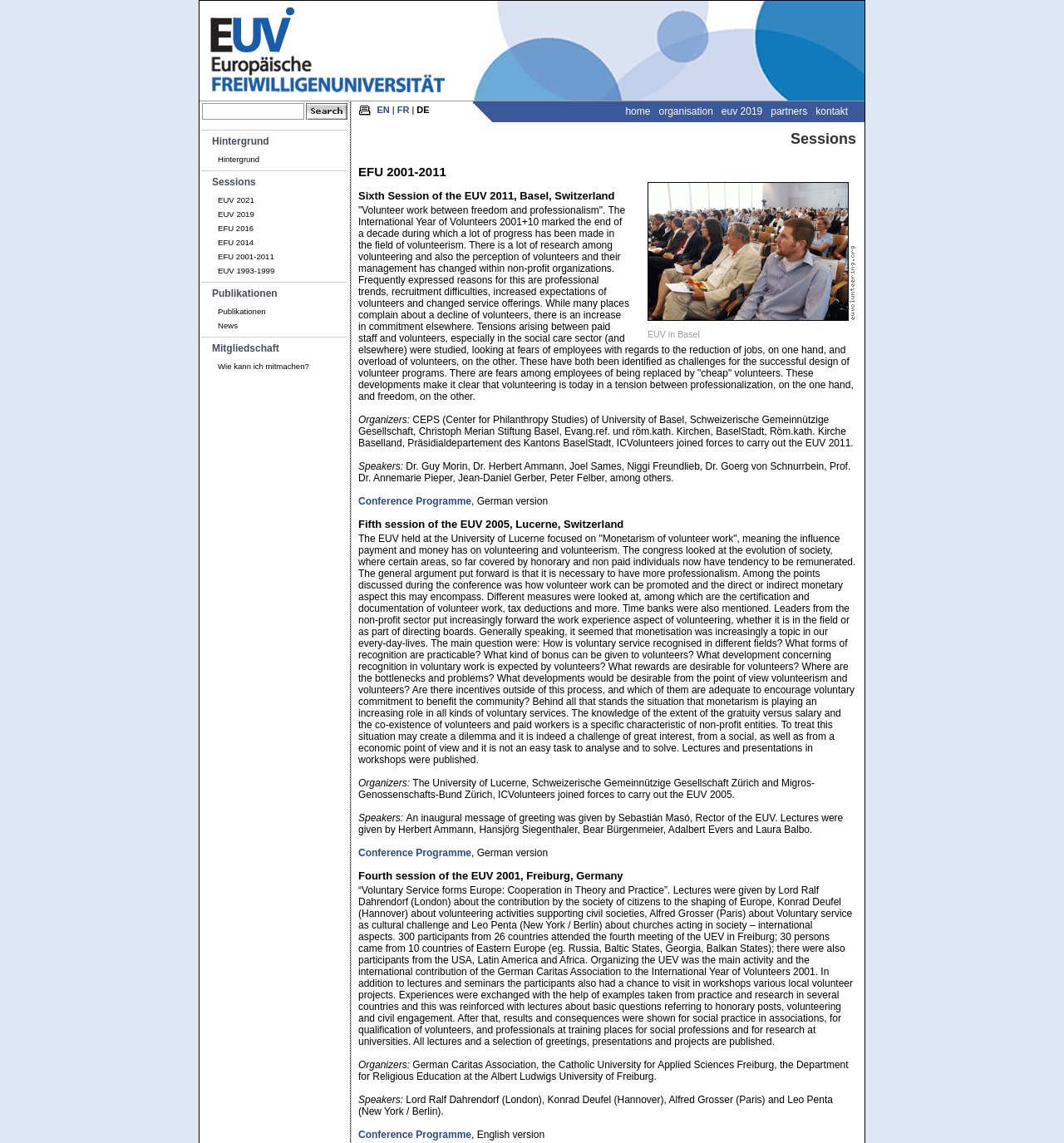Based on the element description "alt="European University for Volunteering"", predict the bounding box coordinates of the UI element.

[0.188, 0.08, 0.445, 0.09]